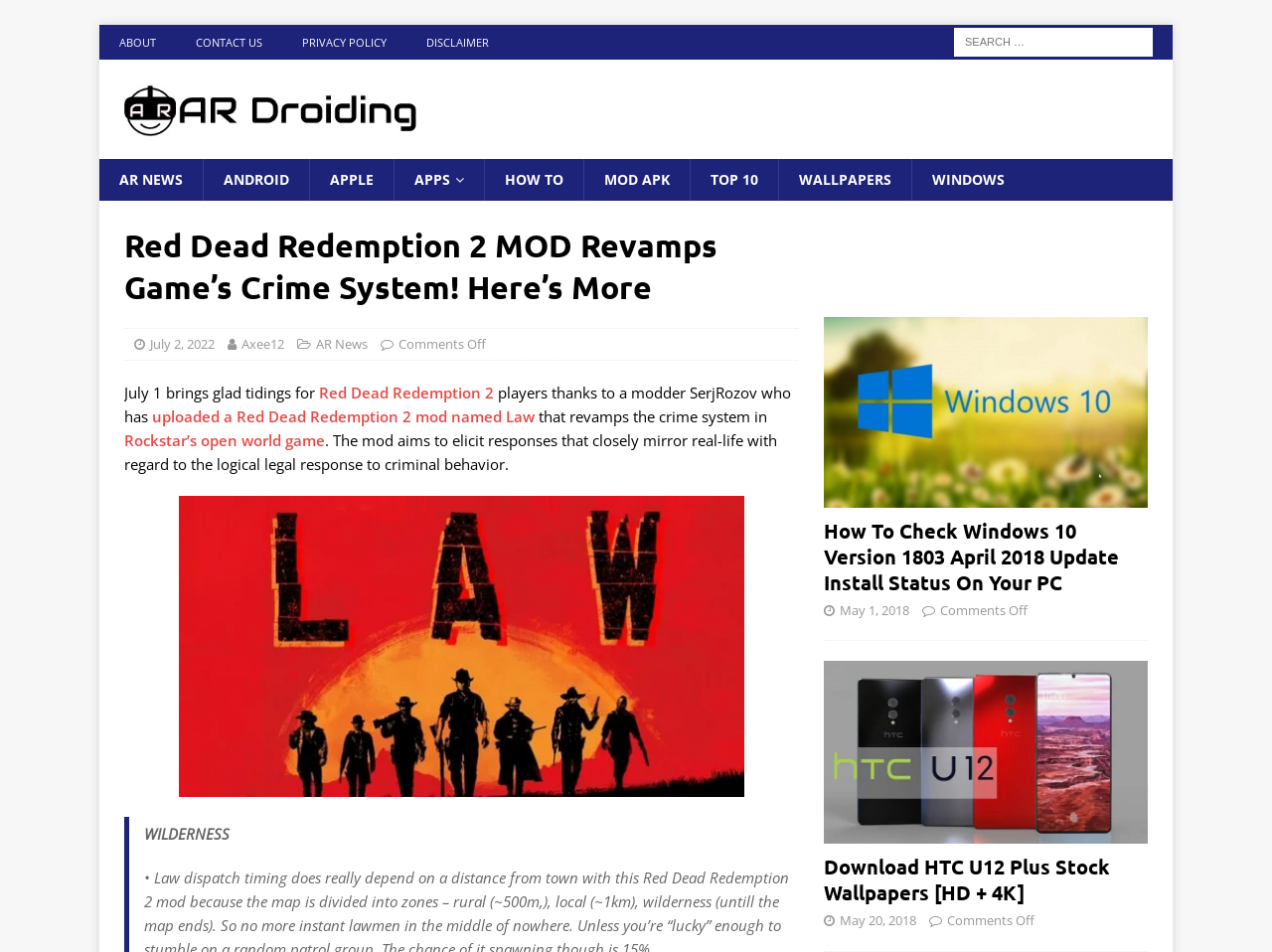Find the bounding box coordinates of the clickable region needed to perform the following instruction: "View HTC U12 Plus Stock Wallpapers". The coordinates should be provided as four float numbers between 0 and 1, i.e., [left, top, right, bottom].

[0.647, 0.896, 0.872, 0.951]